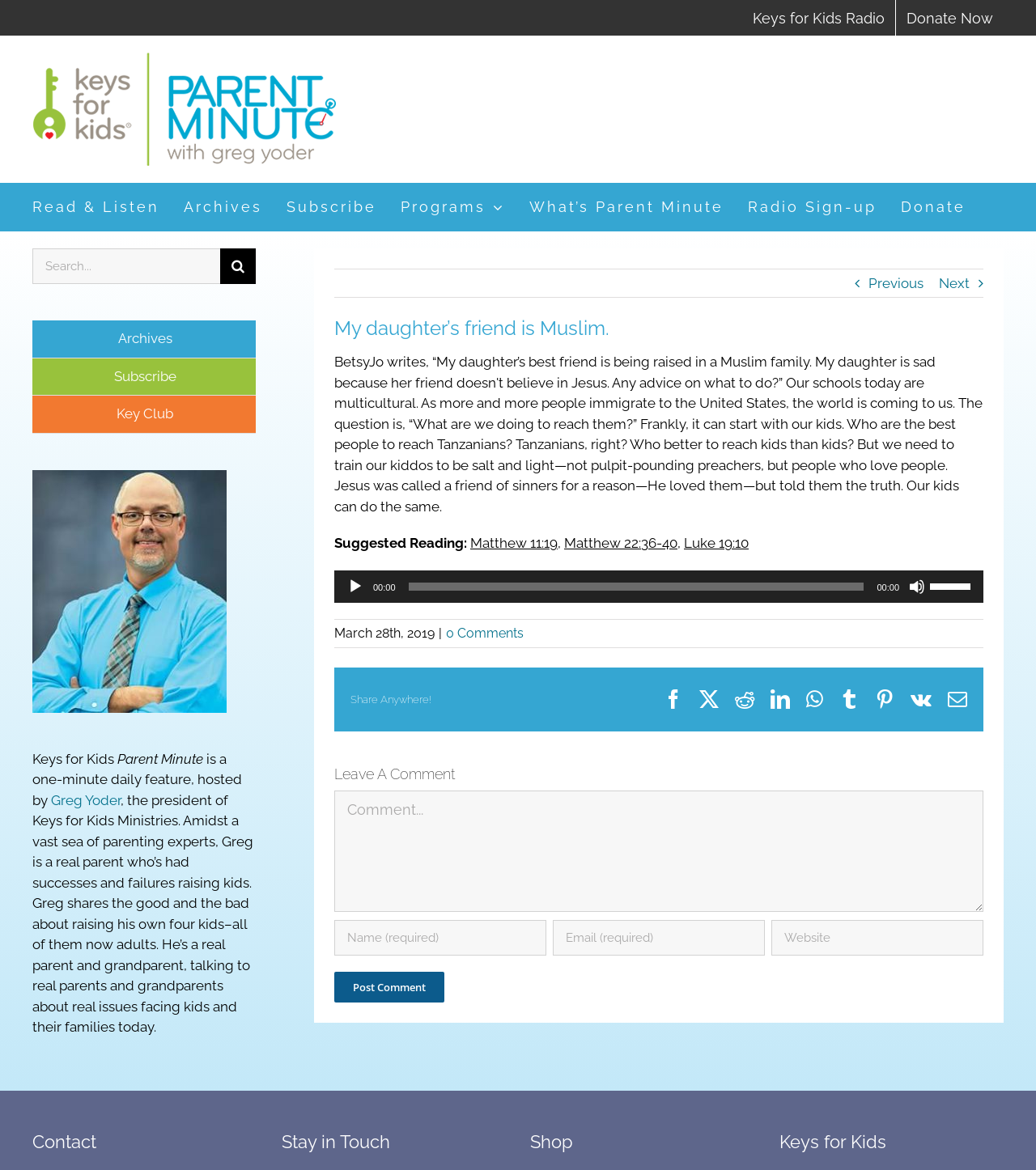Extract the bounding box coordinates for the HTML element that matches this description: "parent_node: Comment name="comment" placeholder="Comment..."". The coordinates should be four float numbers between 0 and 1, i.e., [left, top, right, bottom].

[0.323, 0.676, 0.949, 0.779]